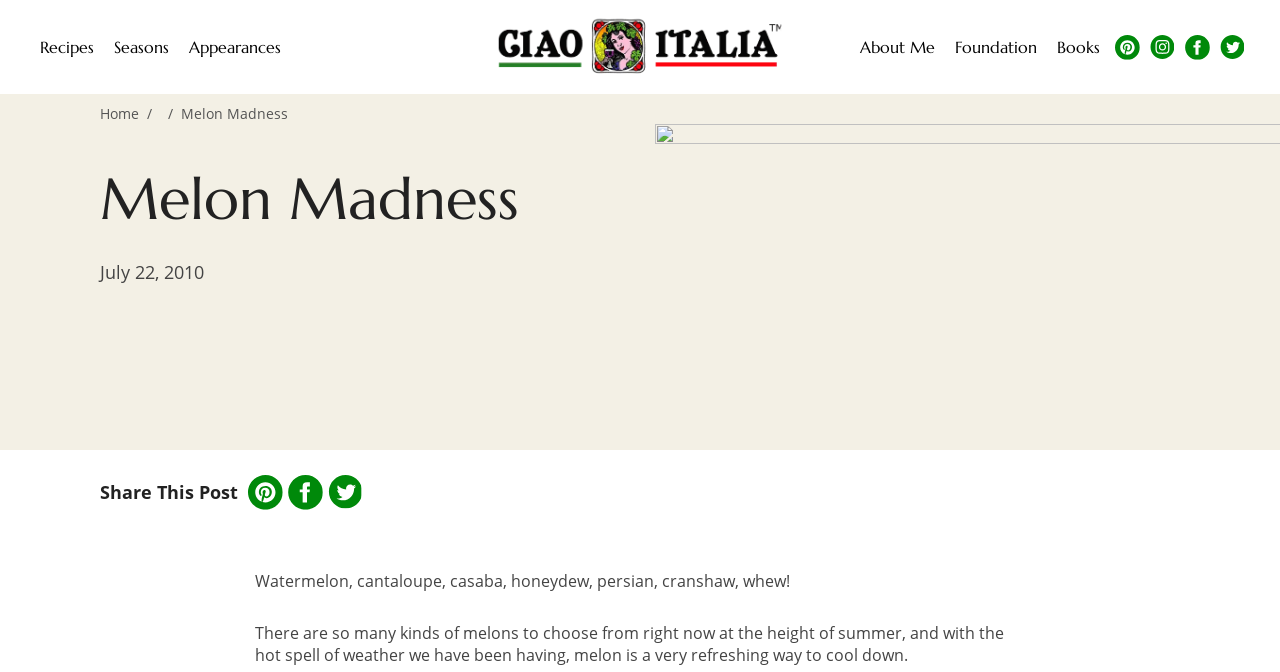Deliver a detailed narrative of the webpage's visual and textual elements.

The webpage is about "Melon Madness" and is part of the "Ciao Italia" website. At the top, there is a "Skip to Main Content" button, followed by a link to the "Ciao Italia homepage". The main navigation menu is divided into two sections: primary navigation and secondary navigation. The primary navigation menu is split into two lists, one on the left and one on the right, containing links to "Recipes", "Seasons", "Appearances", "About Me", "Foundation", and "Books". The secondary navigation menu is located on the right and contains links to follow the website on various social media platforms, including Pinterest, Instagram, Facebook, and Twitter, each accompanied by an image.

Below the navigation menu, there is a breadcrumb list showing the current page's location, with links to "Home" and a static text "Melon Madness". The main content of the page is headed by a title "Melon Madness" and a date "July 22, 2010". The page then shares a post about melons, with a heading "Share This Post" and links to share the post on Pinterest, Facebook, and Twitter, each accompanied by an image.

The main text of the post discusses the various types of melons available during the summer season and how they can be a refreshing way to cool down during hot weather. The text is divided into two paragraphs, with the first paragraph listing different types of melons and the second paragraph elaborating on their refreshing qualities.